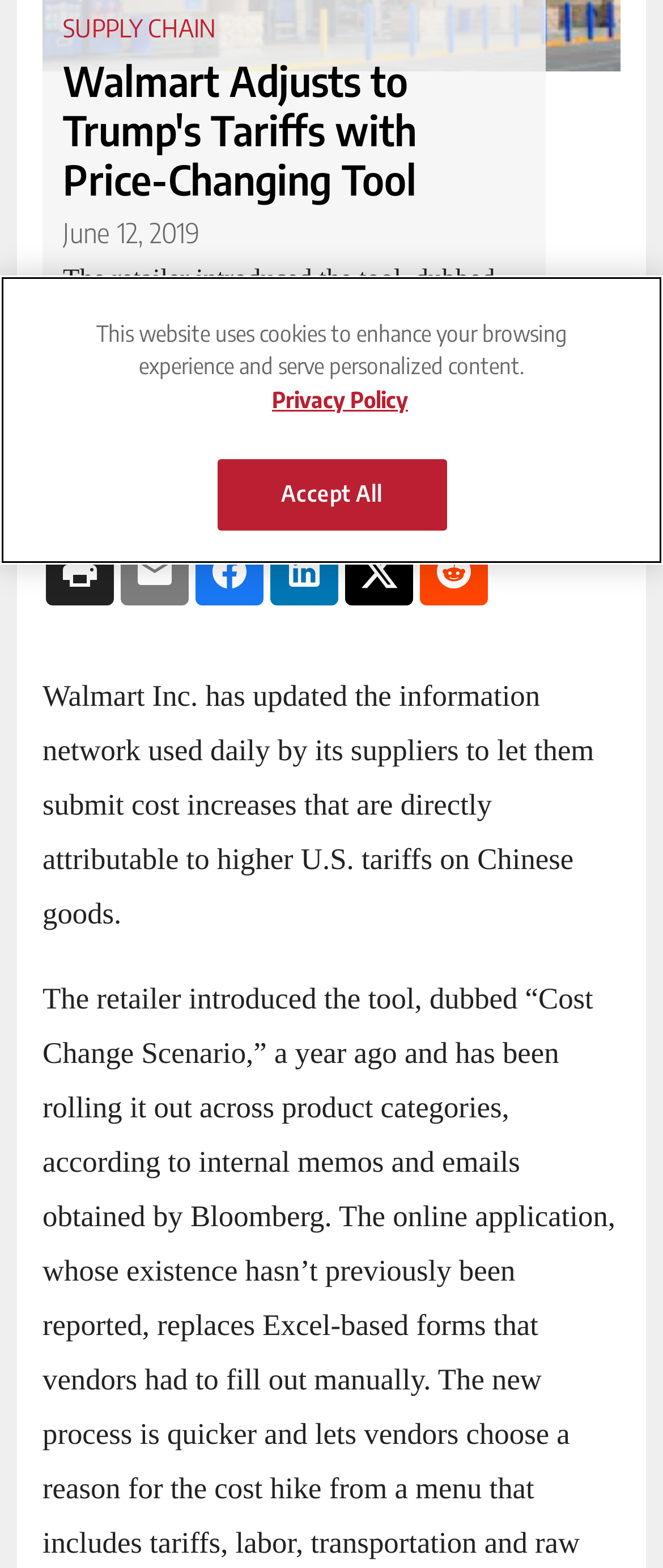Identify the bounding box coordinates for the UI element that matches this description: "Press Releases".

[0.0, 0.486, 0.082, 0.523]